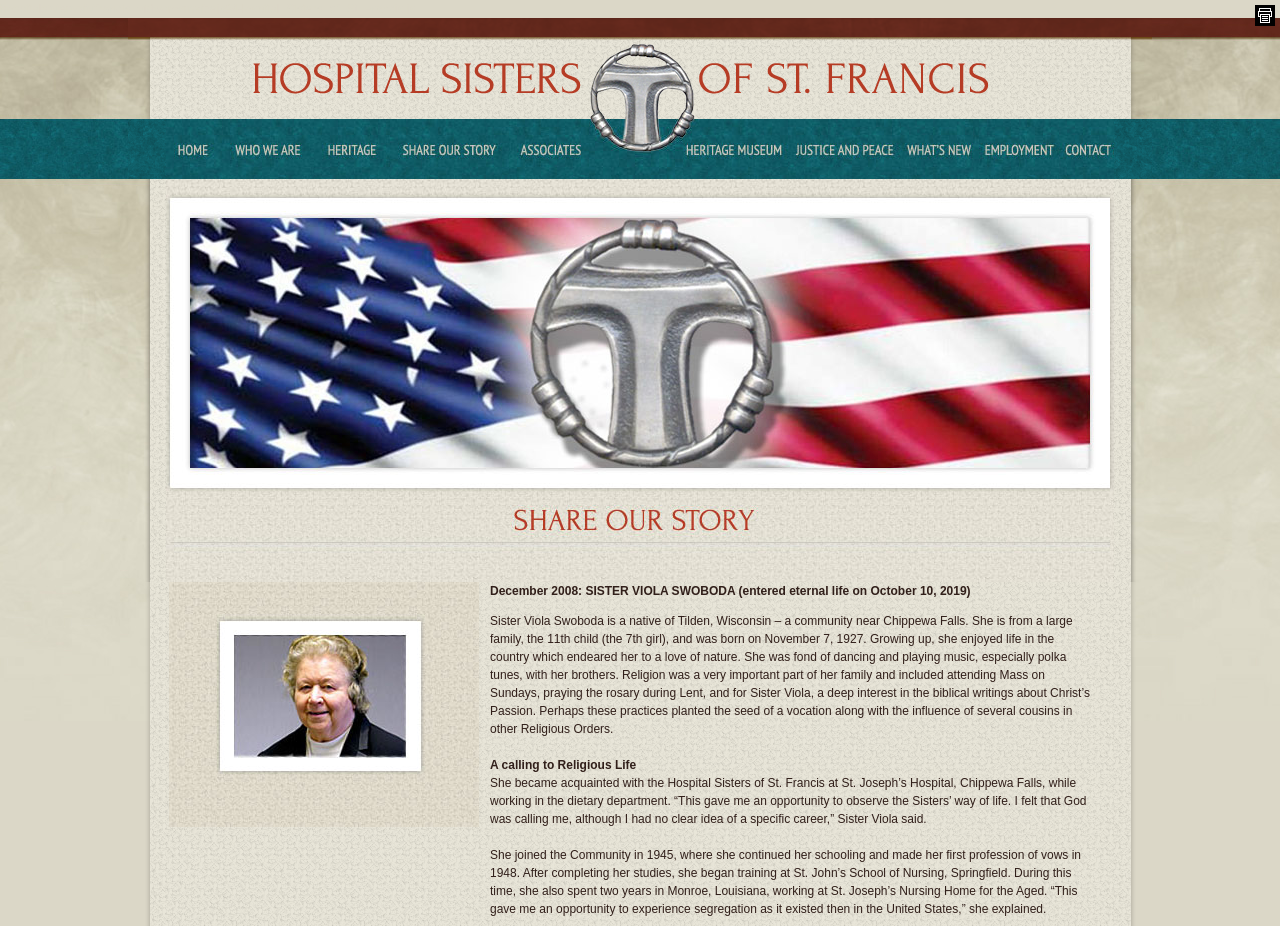Determine the bounding box coordinates of the clickable area required to perform the following instruction: "Click the first link on the top". The coordinates should be represented as four float numbers between 0 and 1: [left, top, right, bottom].

[0.1, 0.181, 0.13, 0.197]